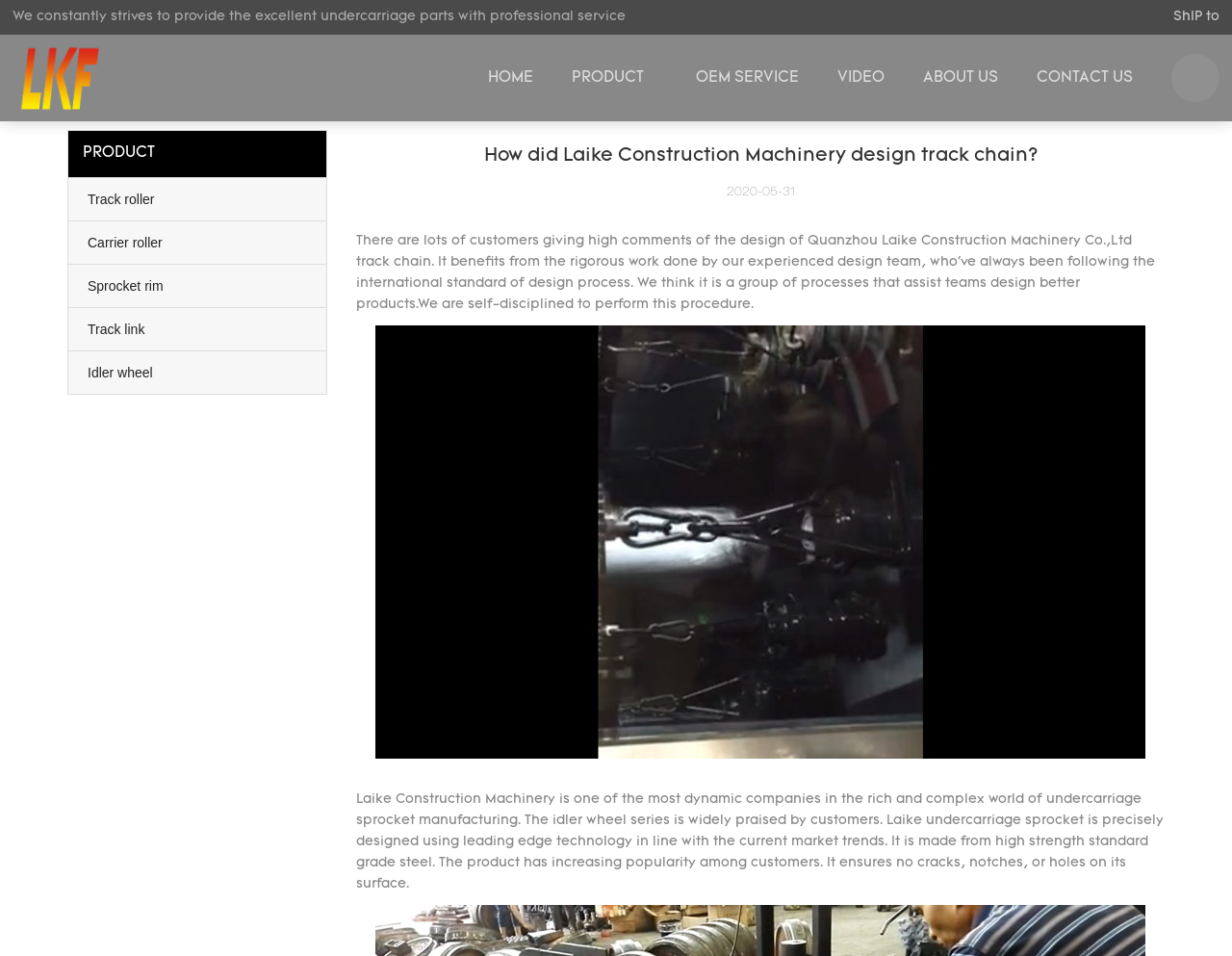Please locate the bounding box coordinates of the element that needs to be clicked to achieve the following instruction: "View the Track roller product details". The coordinates should be four float numbers between 0 and 1, i.e., [left, top, right, bottom].

[0.055, 0.186, 0.265, 0.23]